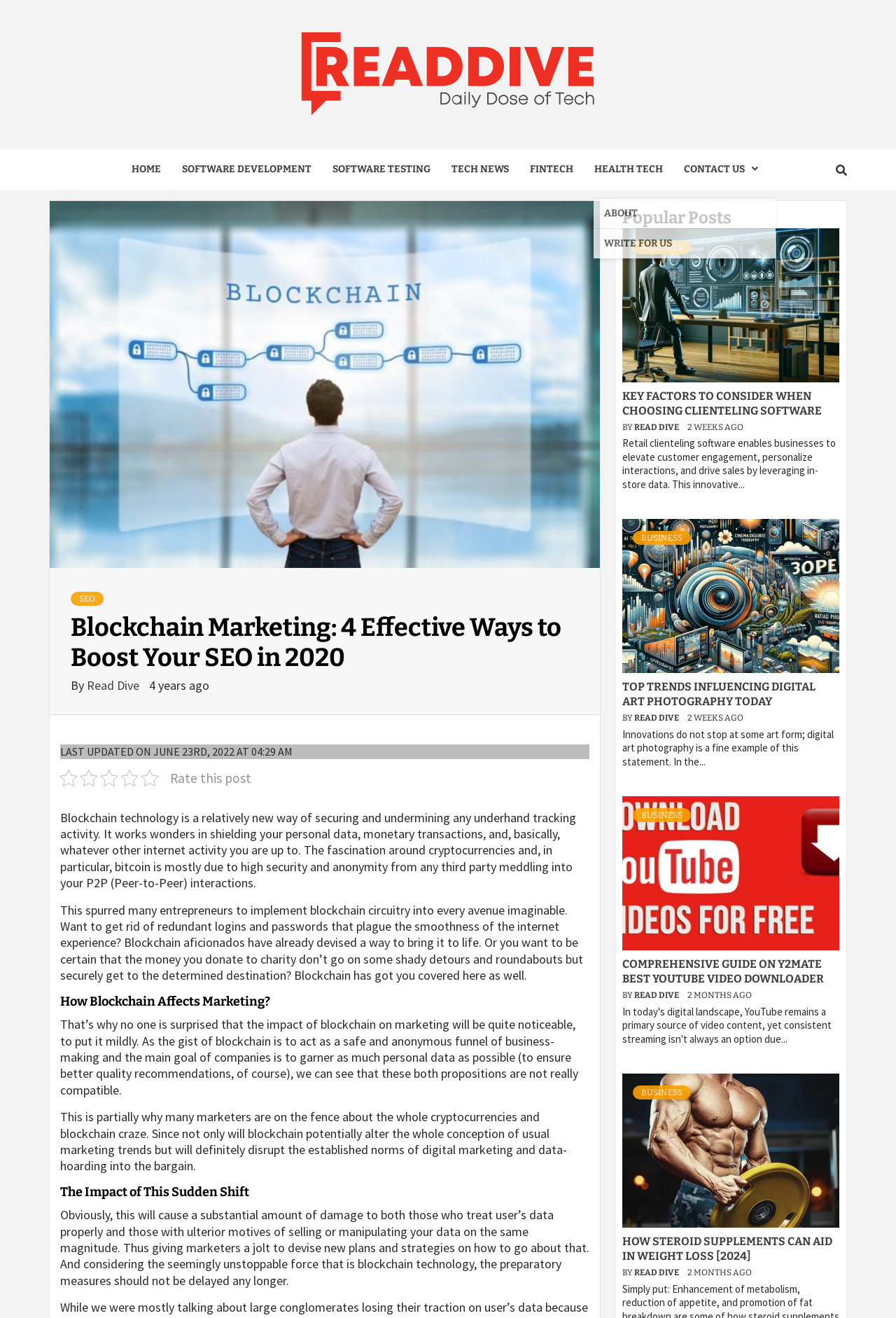Please mark the clickable region by giving the bounding box coordinates needed to complete this instruction: "Contact 'Read Dive'".

[0.751, 0.113, 0.865, 0.144]